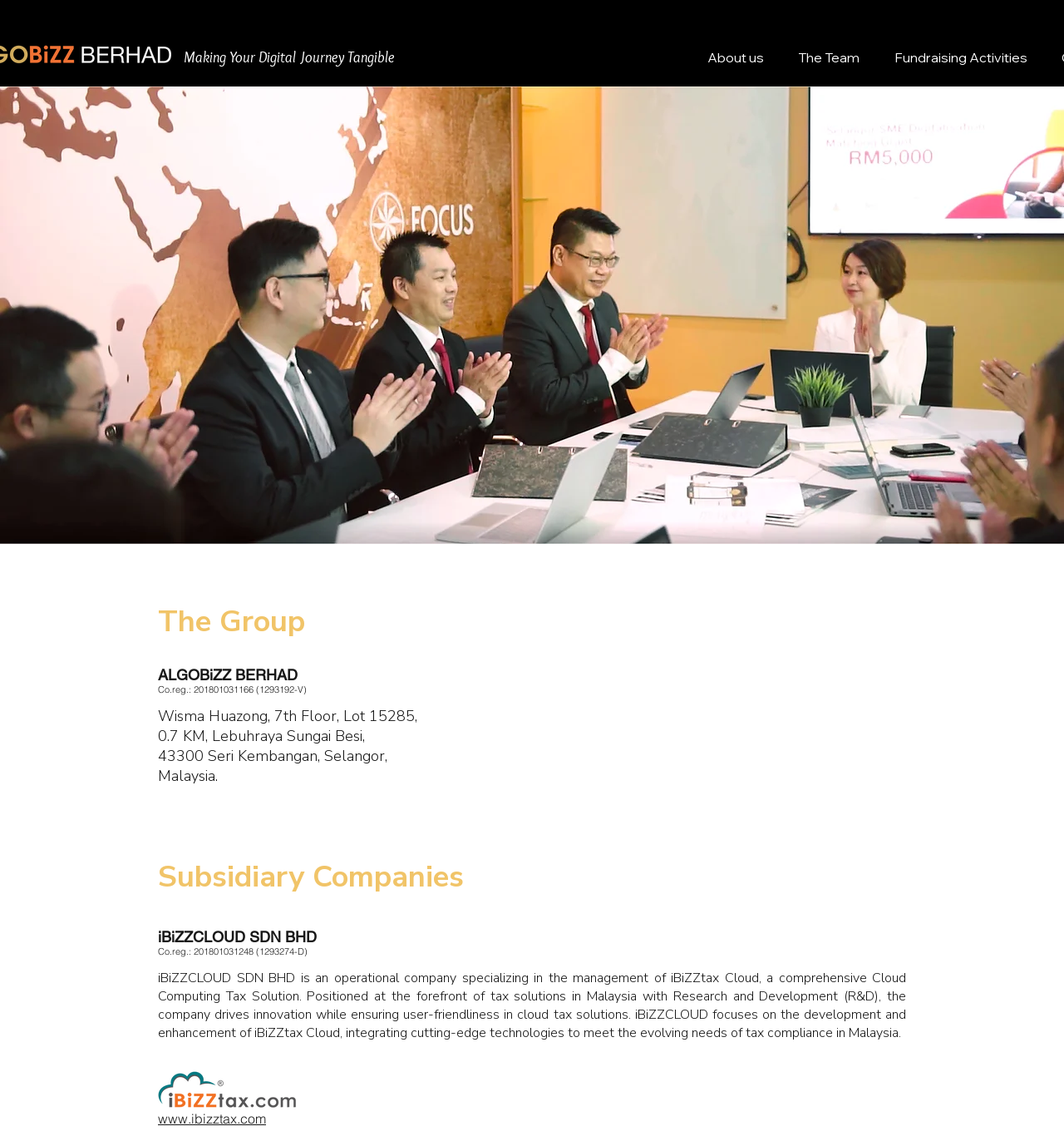Please provide a brief answer to the following inquiry using a single word or phrase:
What is the address of the company?

Wisma Huazong, 7th Floor, Lot 15285, 0.7 KM, Lebuhraya Sungai Besi, 43300 Seri Kembangan, Selangor, Malaysia.